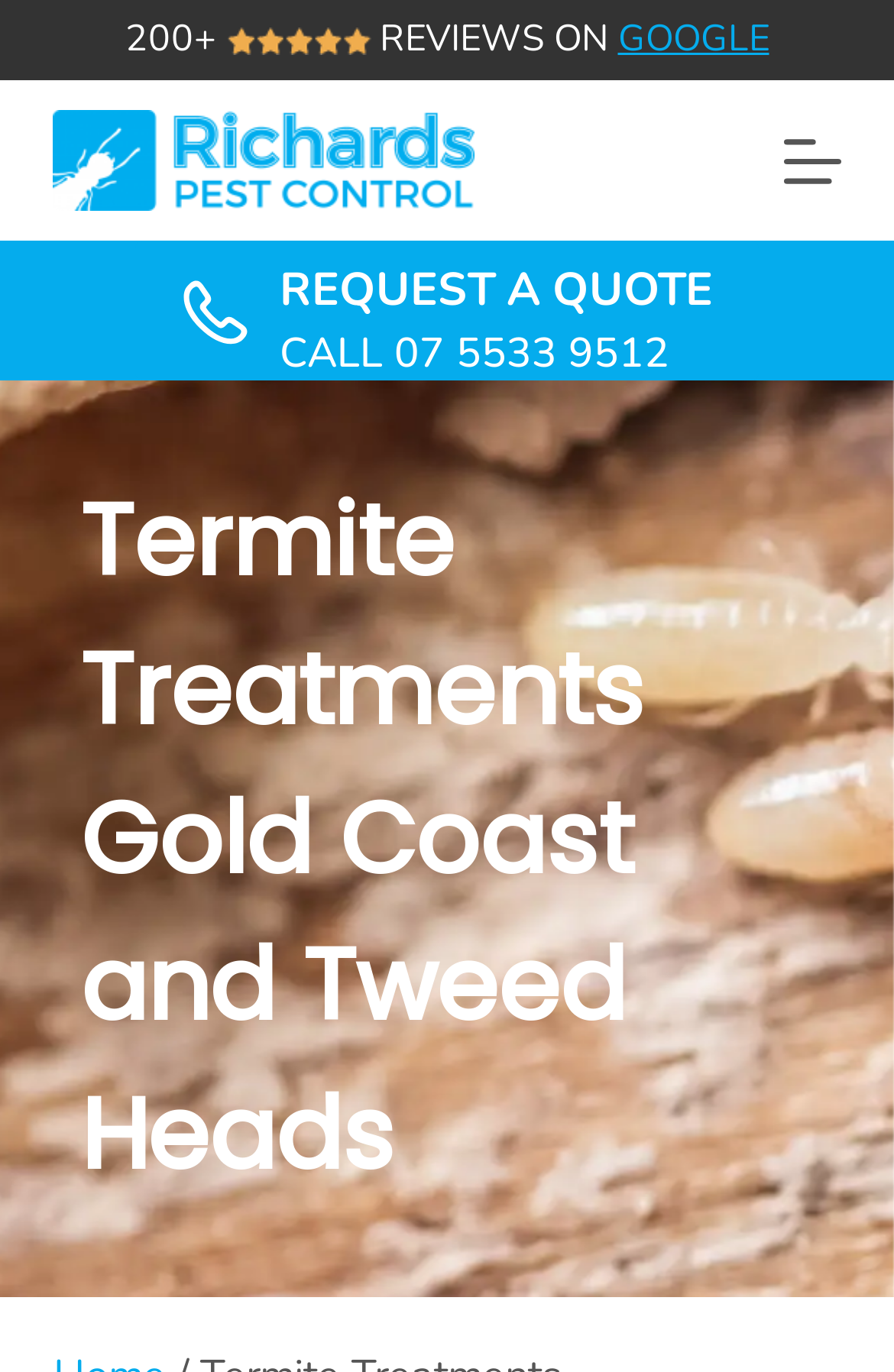What is the topic of the webpage?
Please craft a detailed and exhaustive response to the question.

The topic of the webpage can be inferred from the heading element with the text 'Termite Treatments Gold Coast and Tweed Heads', which is likely the main topic of the webpage.